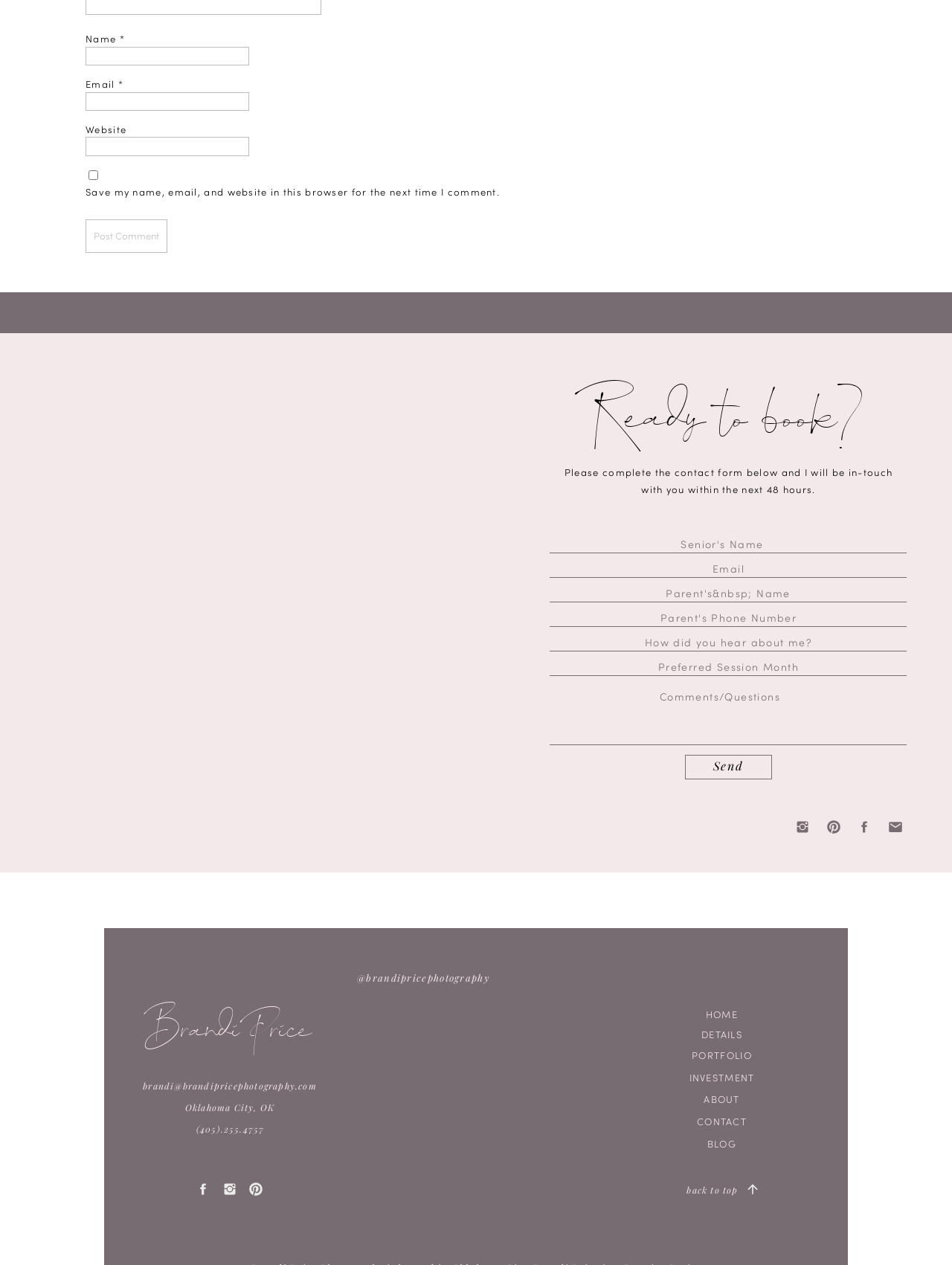Could you indicate the bounding box coordinates of the region to click in order to complete this instruction: "Click the Send link".

[0.741, 0.597, 0.788, 0.616]